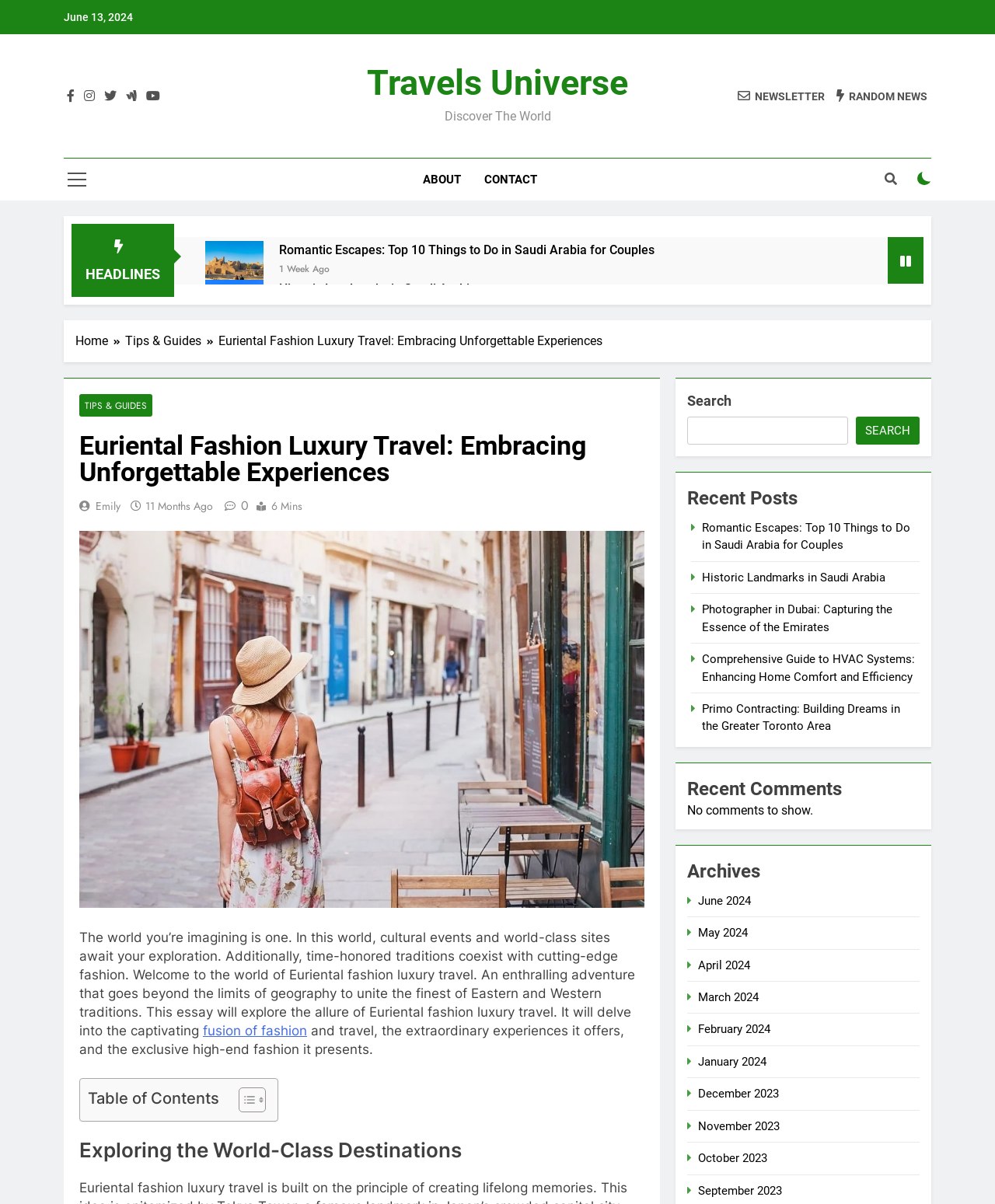What is the date mentioned at the top of the webpage?
Provide a fully detailed and comprehensive answer to the question.

The date is mentioned at the top of the webpage, which can be found in the StaticText element with the text 'June 13, 2024' and bounding box coordinates [0.064, 0.009, 0.134, 0.019].